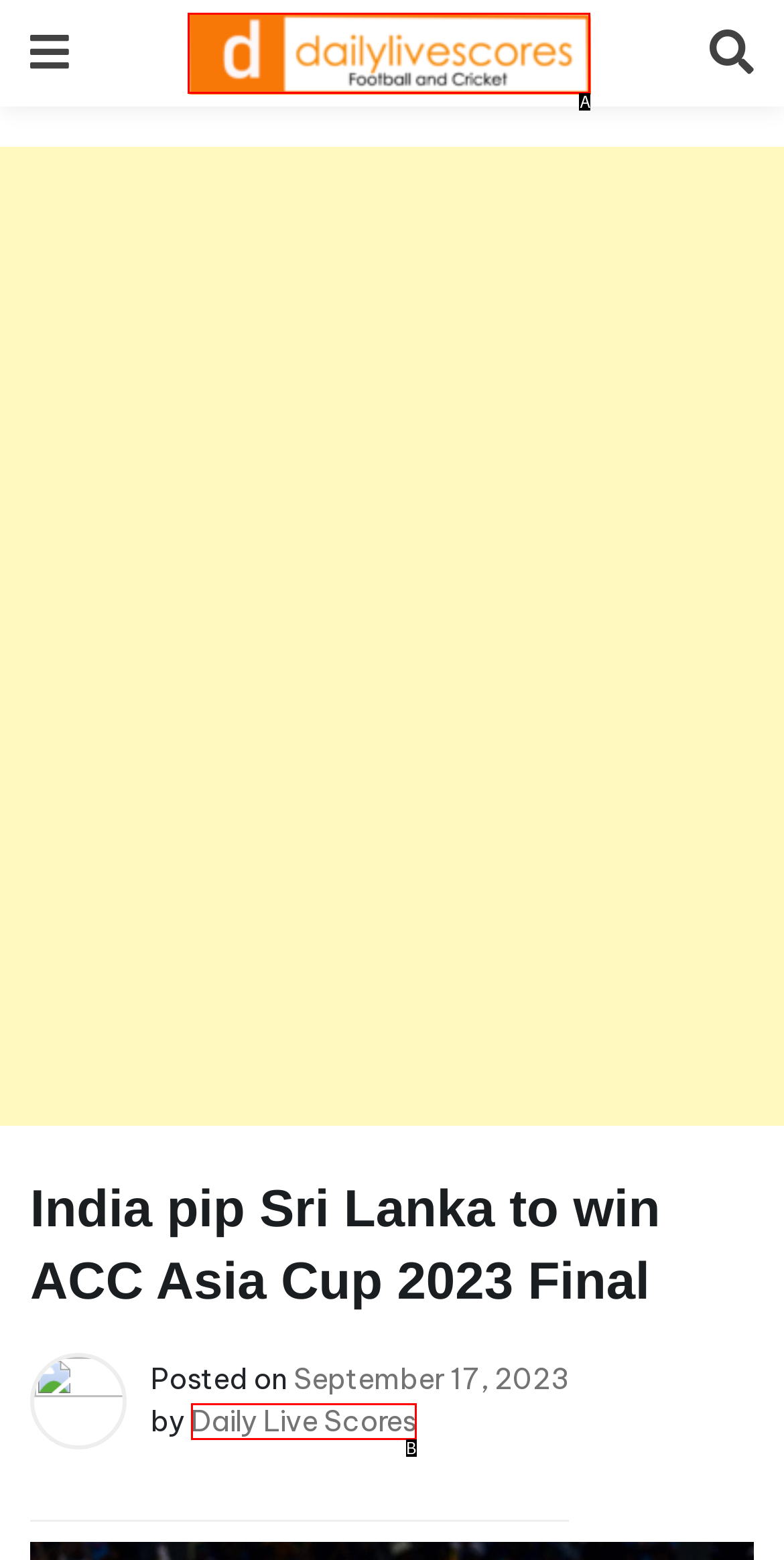Given the description: alt="Football and Cricket News", choose the HTML element that matches it. Indicate your answer with the letter of the option.

A